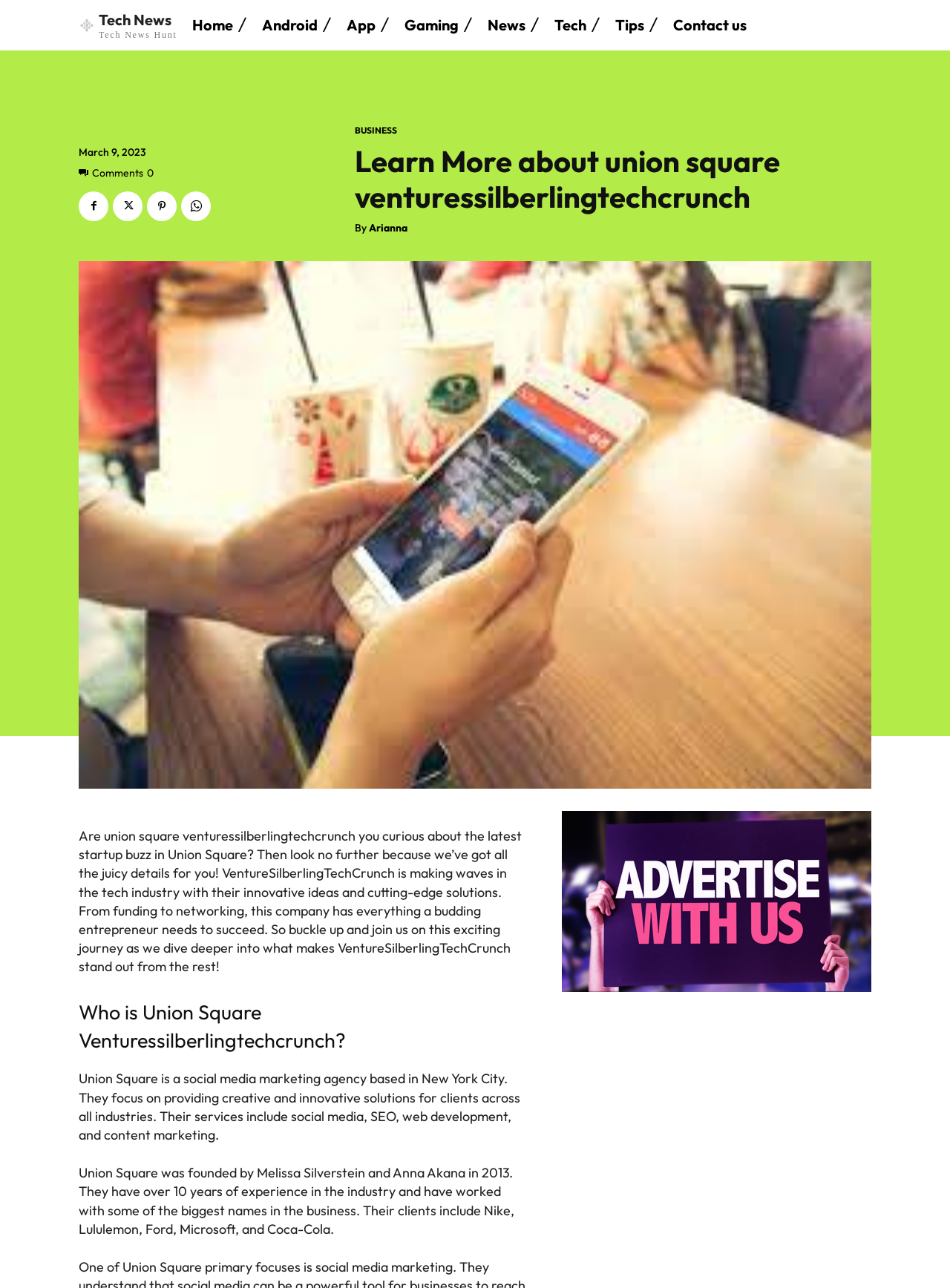Give a short answer to this question using one word or a phrase:
How many years of experience do the founders of Union Square have?

over 10 years